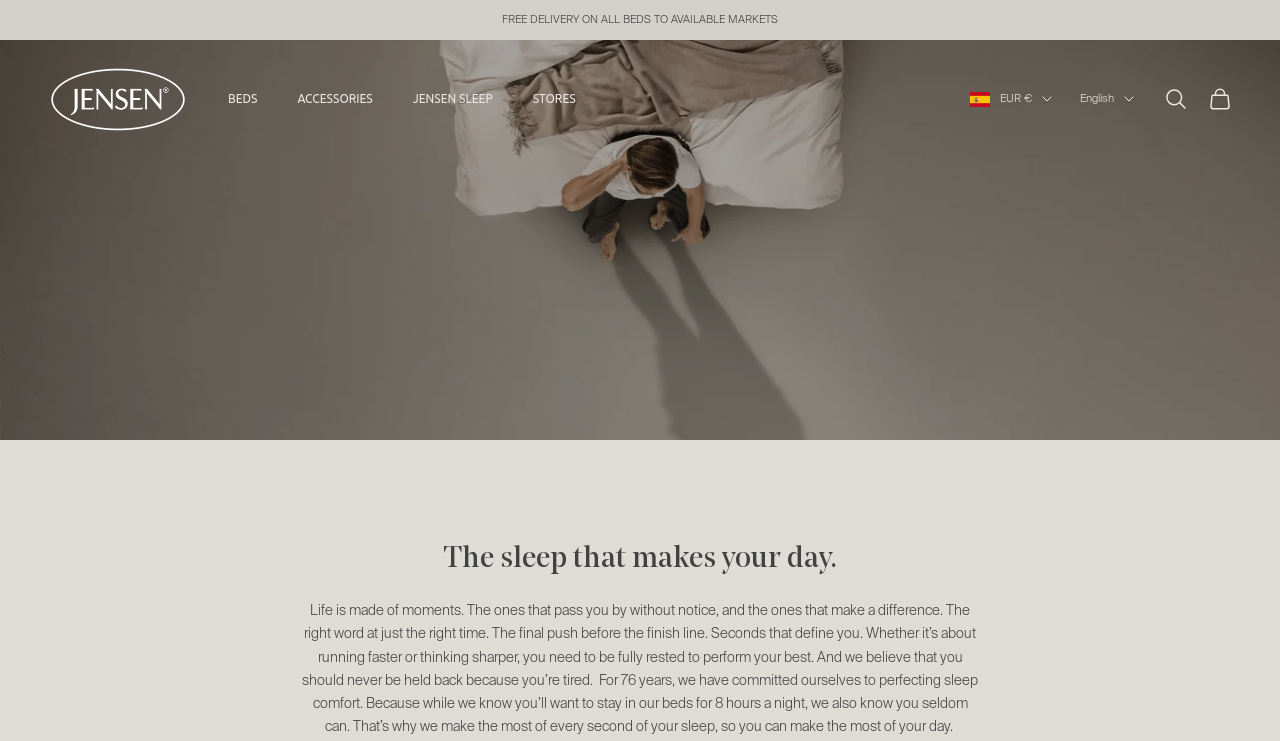What is the logo of Jensen Store?
Analyze the screenshot and provide a detailed answer to the question.

The logo of Jensen Store is located at the top left corner of the webpage, and it is an image with the text 'Scandinavian beds'.